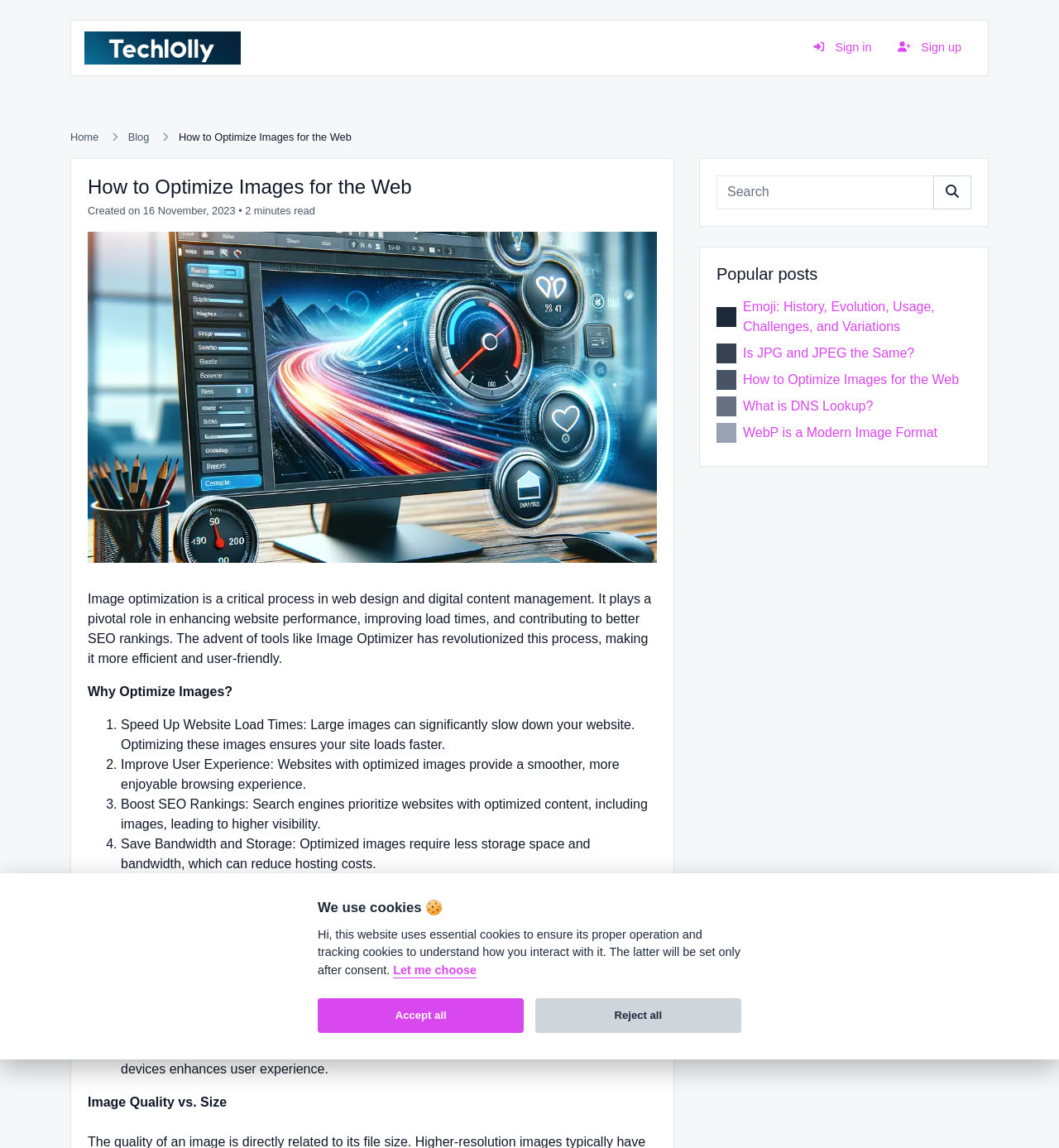Refer to the element description parent_node: Sign in and identify the corresponding bounding box in the screenshot. Format the coordinates as (top-left x, top-left y, bottom-right x, bottom-right y) with values in the range of 0 to 1.

[0.08, 0.024, 0.227, 0.06]